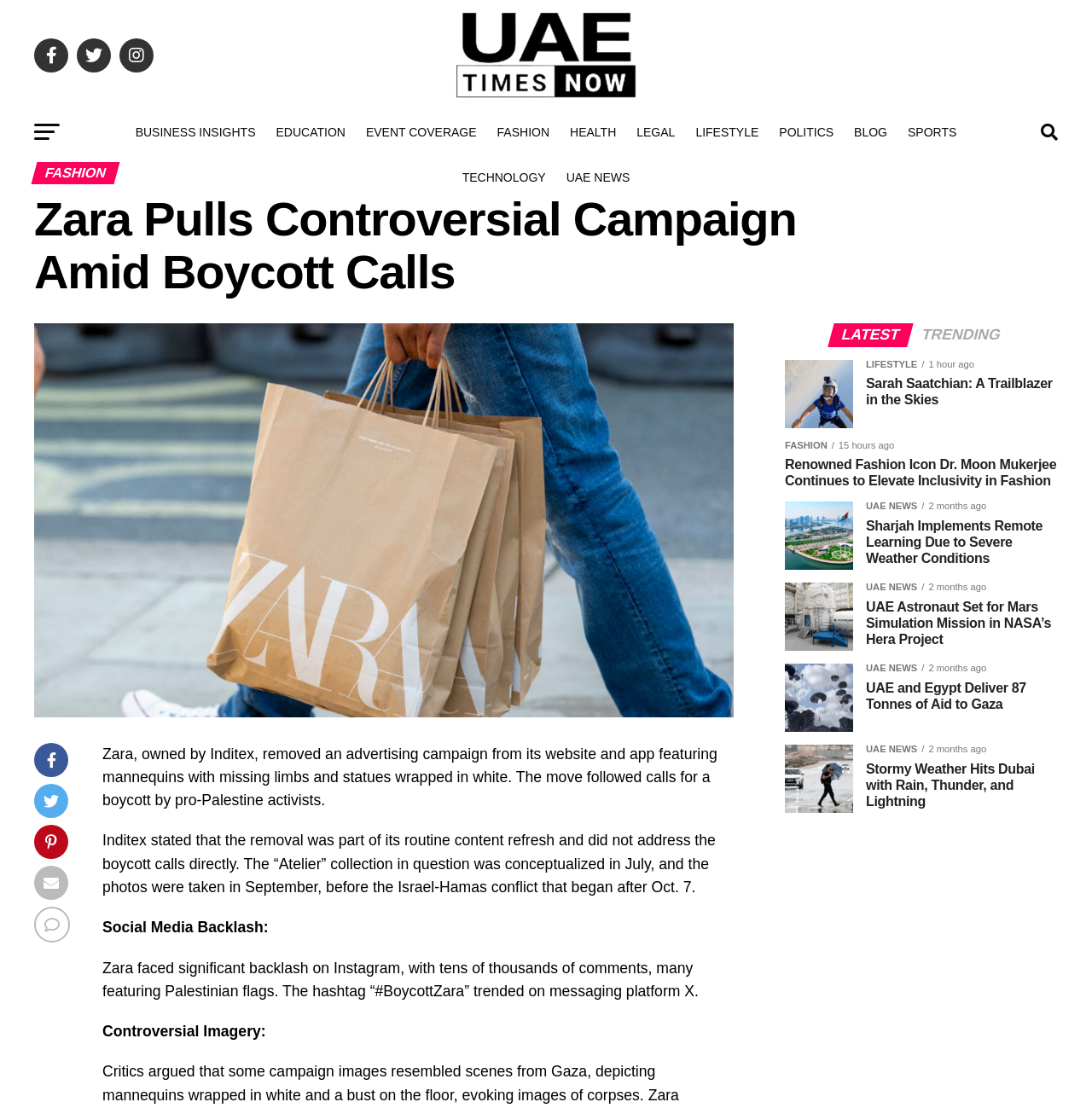What is the name of the company that owns Zara?
Provide a short answer using one word or a brief phrase based on the image.

Inditex